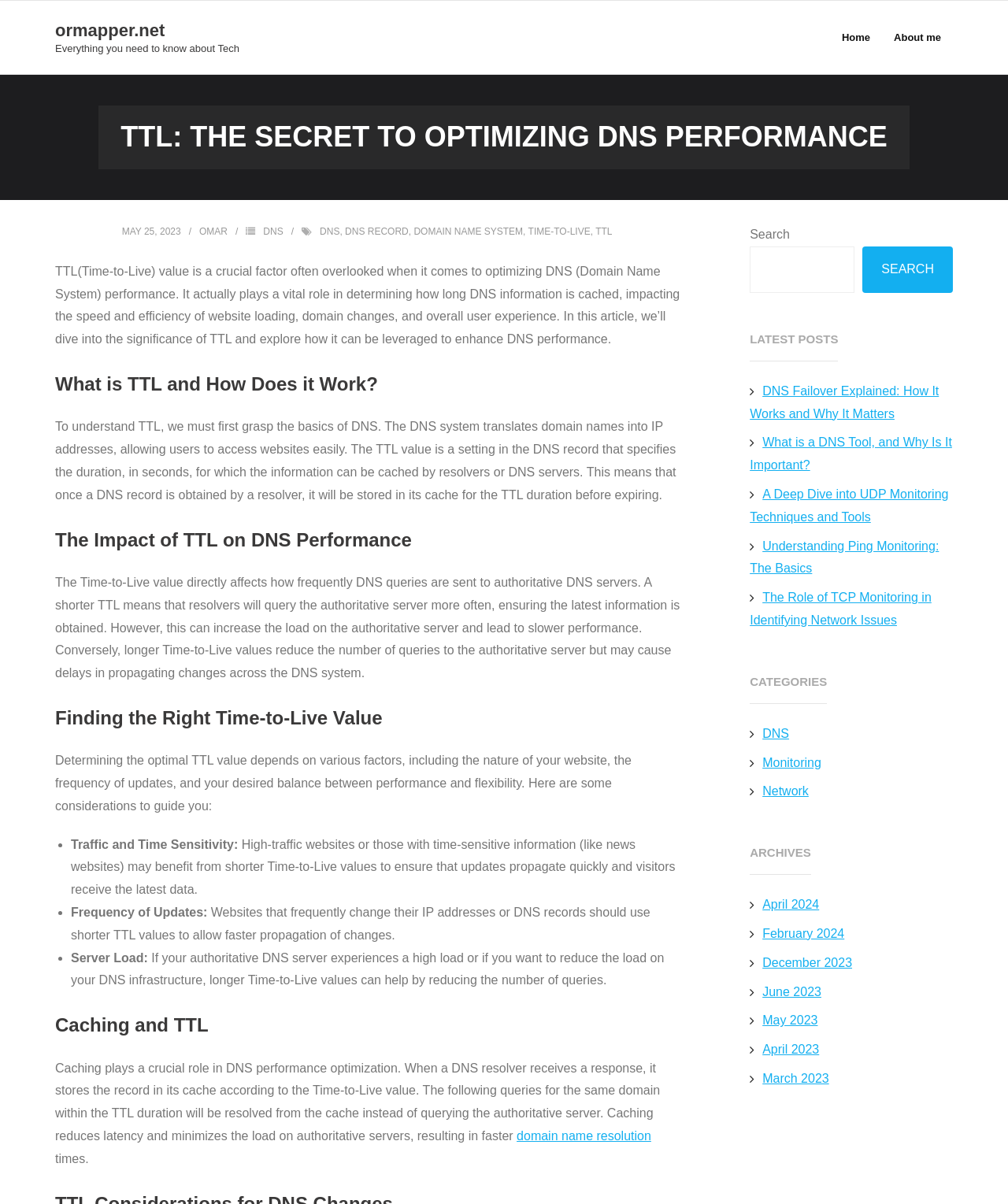Given the element description aria-label="Instagram", identify the bounding box coordinates for the UI element on the webpage screenshot. The format should be (top-left x, top-left y, bottom-right x, bottom-right y), with values between 0 and 1.

None